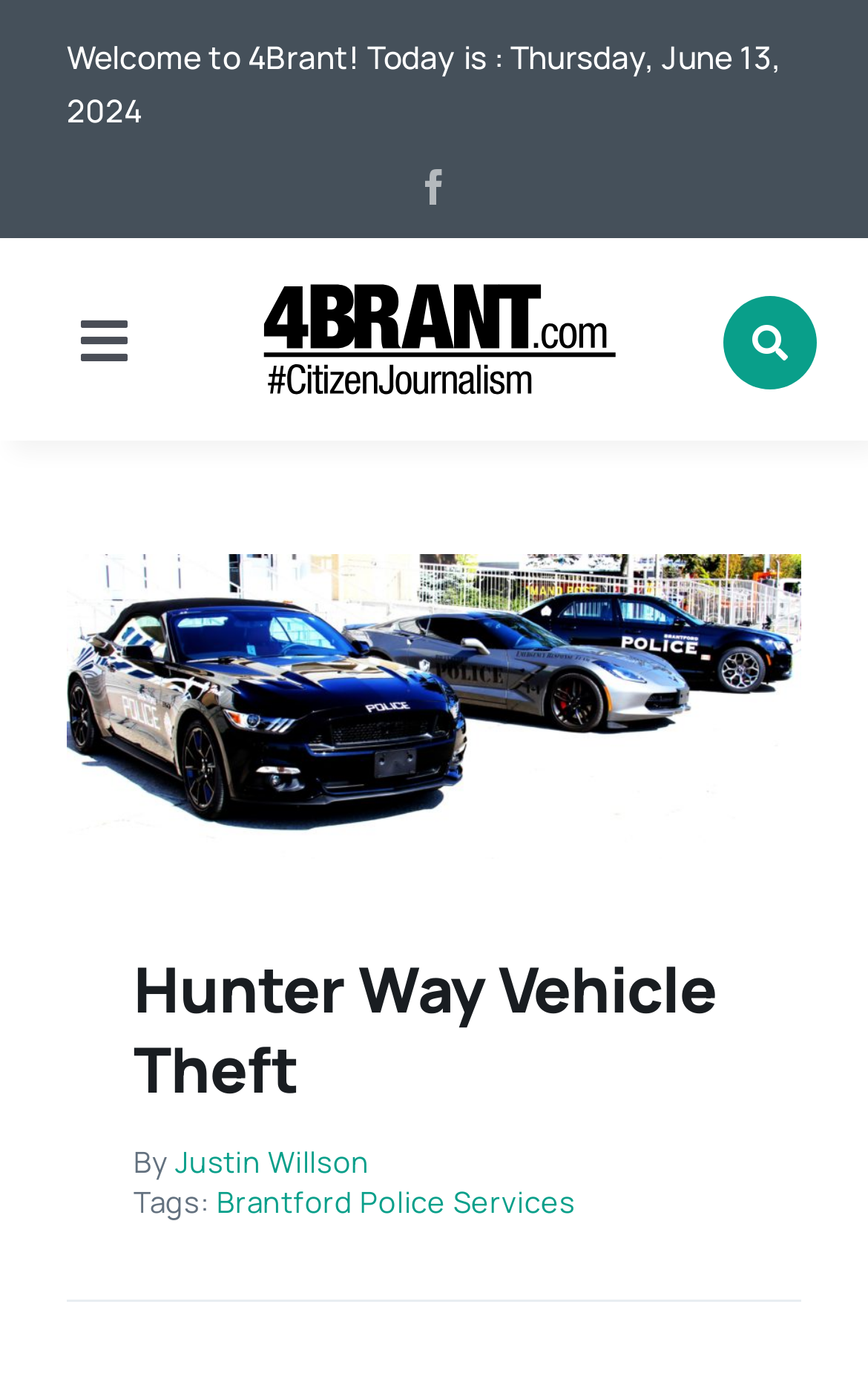Determine the coordinates of the bounding box that should be clicked to complete the instruction: "Click on the Facebook link". The coordinates should be represented by four float numbers between 0 and 1: [left, top, right, bottom].

[0.479, 0.123, 0.521, 0.149]